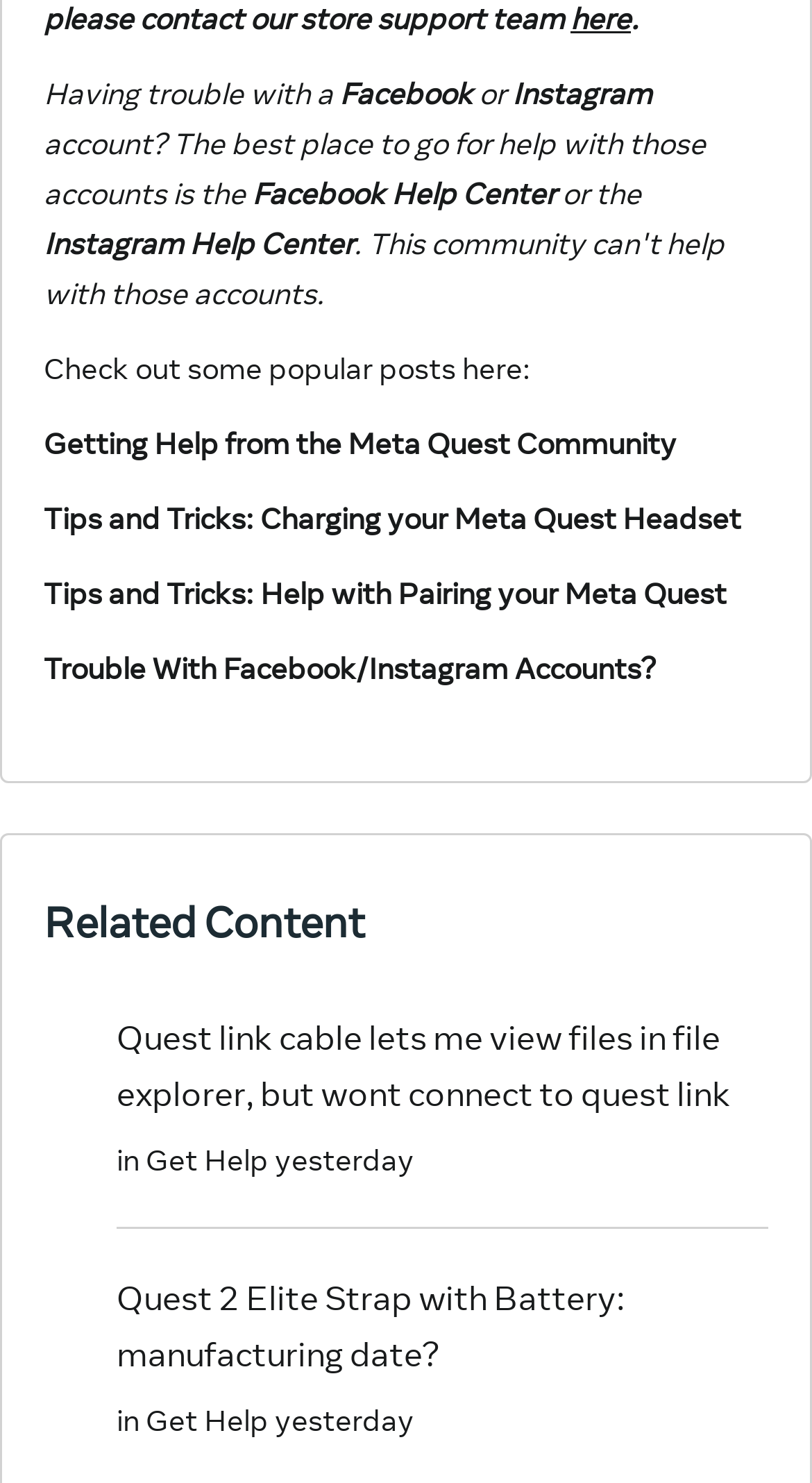What is the time frame mentioned for the 'Get Help' link?
Please give a well-detailed answer to the question.

The 'Get Help' link is accompanied by a time stamp 'yesterday', indicating that the help was requested or provided yesterday.